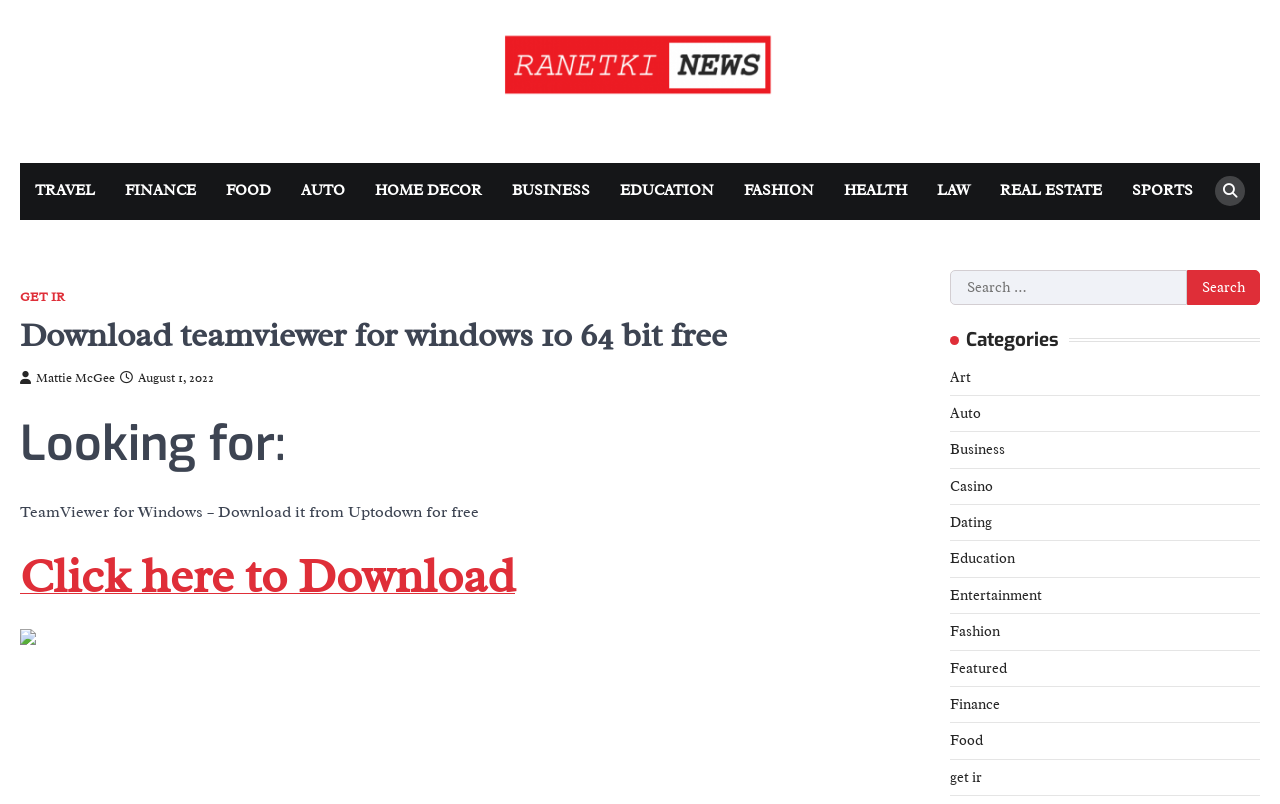Determine the bounding box coordinates of the clickable element to achieve the following action: 'Click on the 'Click here to Download' button'. Provide the coordinates as four float values between 0 and 1, formatted as [left, top, right, bottom].

[0.016, 0.718, 0.402, 0.743]